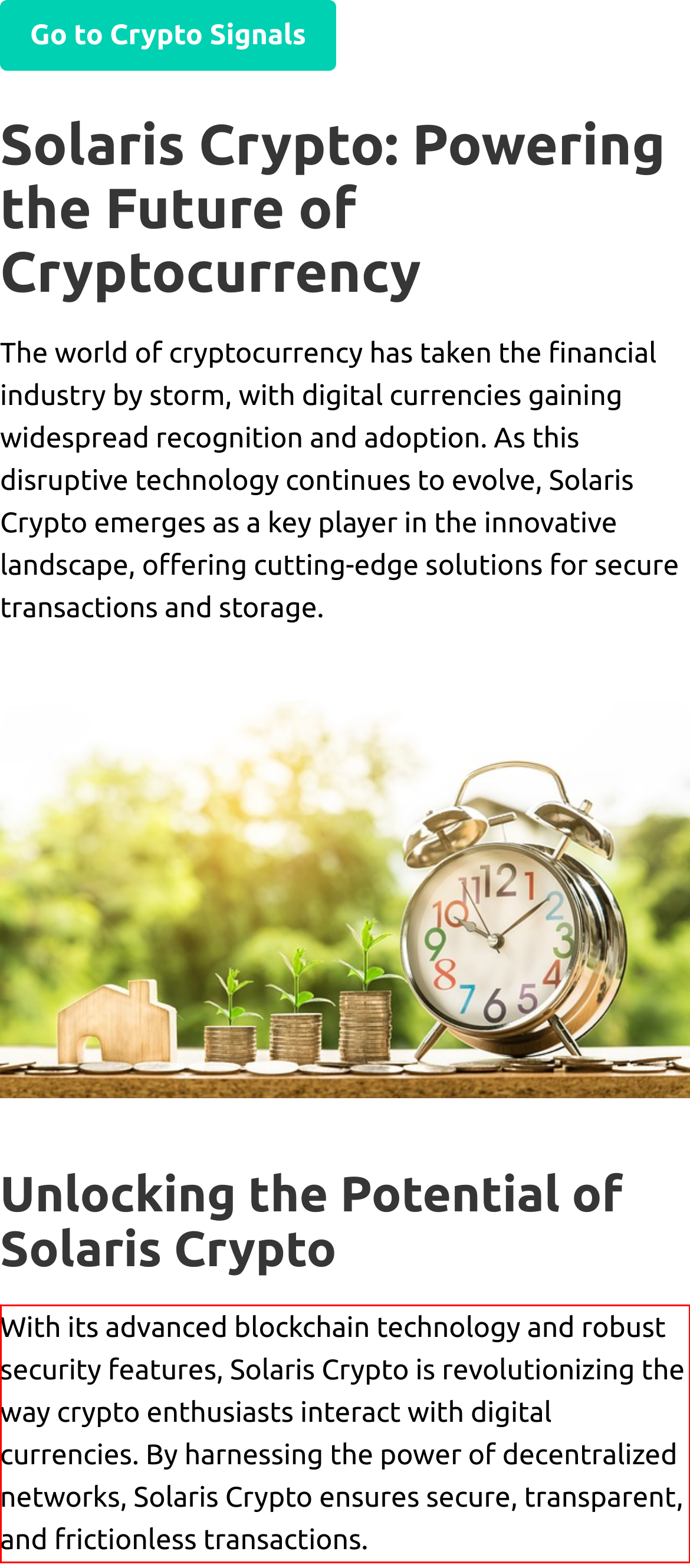Given a screenshot of a webpage containing a red bounding box, perform OCR on the text within this red bounding box and provide the text content.

With its advanced blockchain technology and robust security features, Solaris Crypto is revolutionizing the way crypto enthusiasts interact with digital currencies. By harnessing the power of decentralized networks, Solaris Crypto ensures secure, transparent, and frictionless transactions.